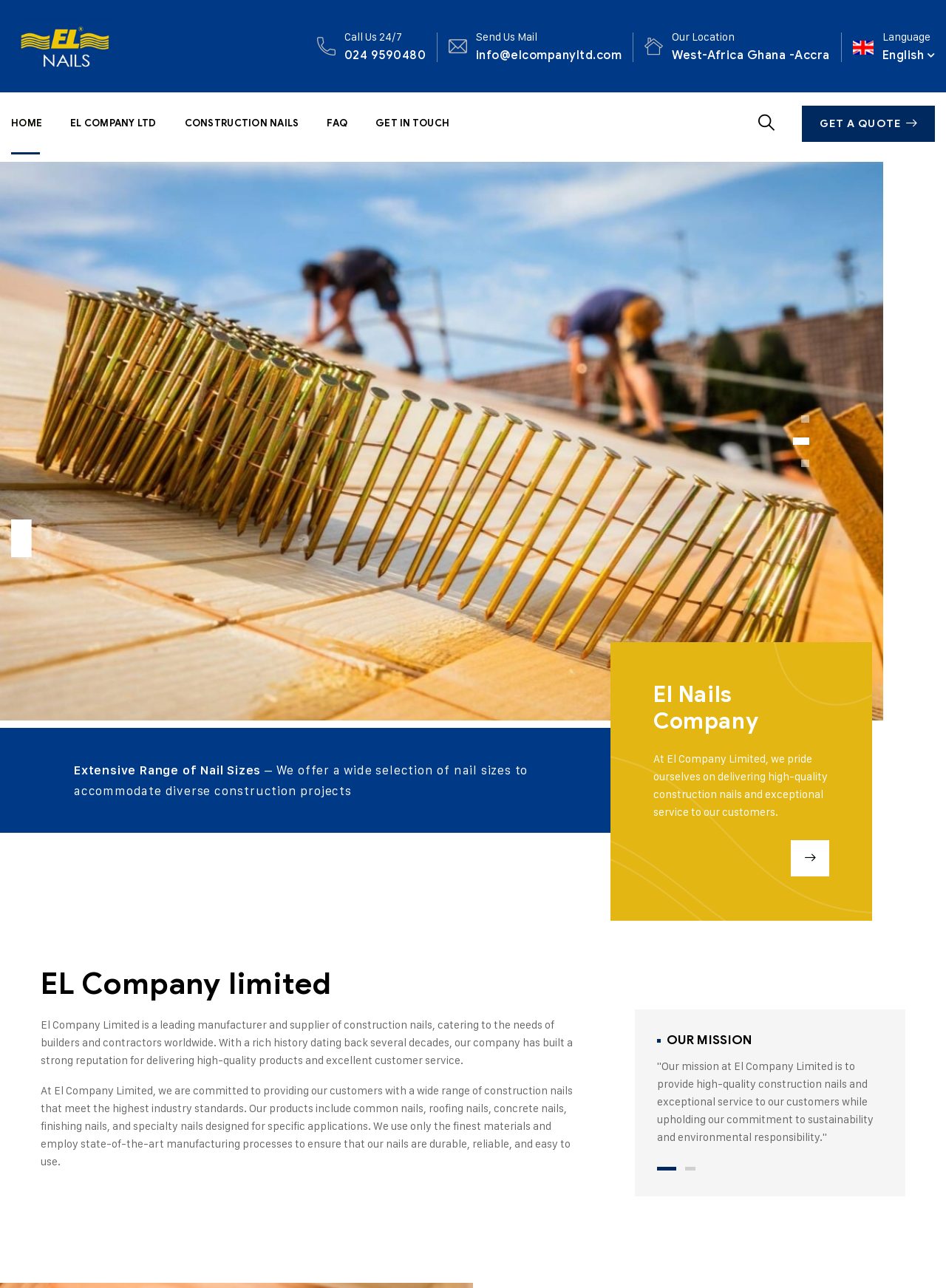Use the details in the image to answer the question thoroughly: 
What languages are available on the website?

I found the language options by looking at the 'Language' section, where it is listed as a dropdown menu with the option 'en English'.